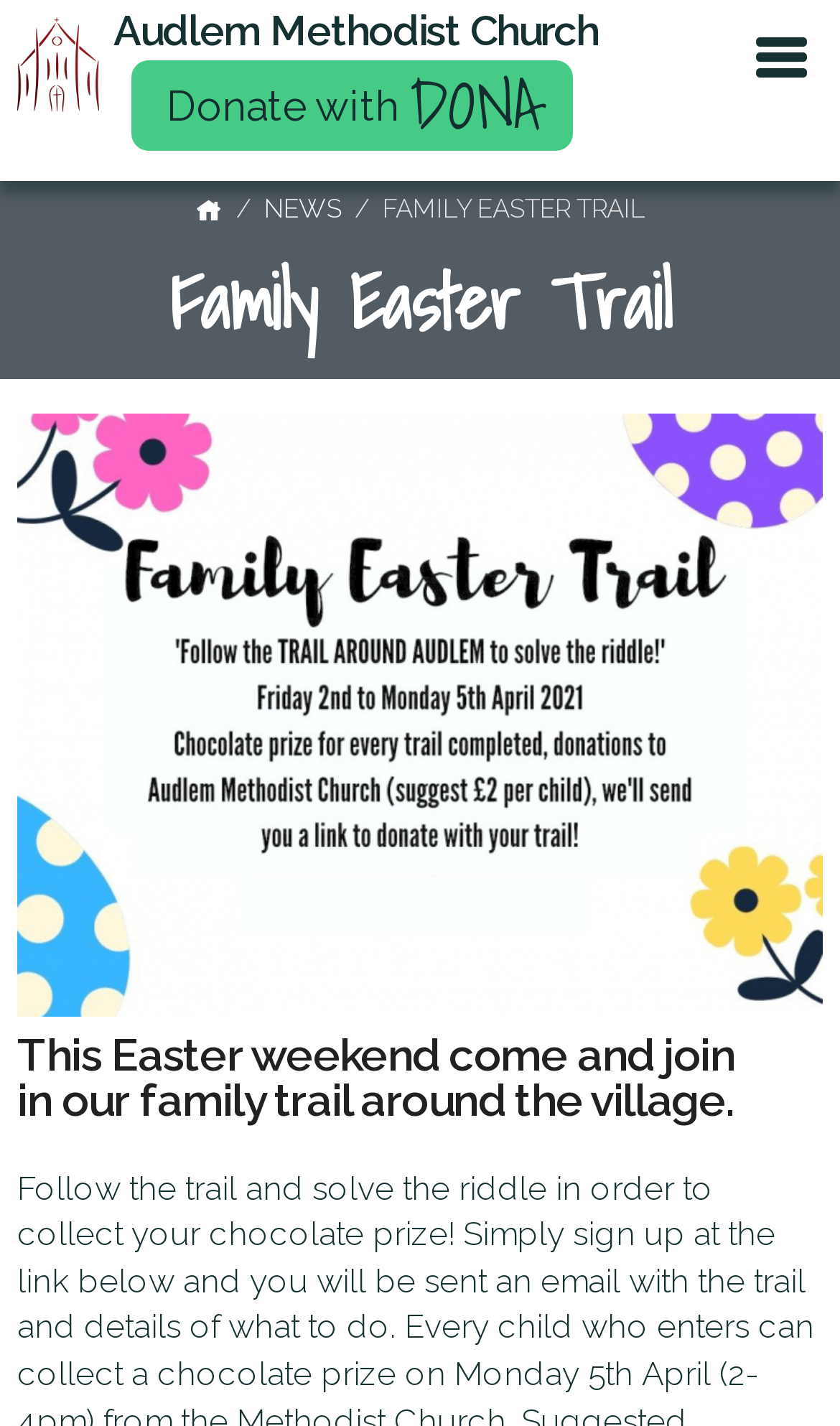Respond with a single word or phrase to the following question:
What is the theme of the event?

Easter